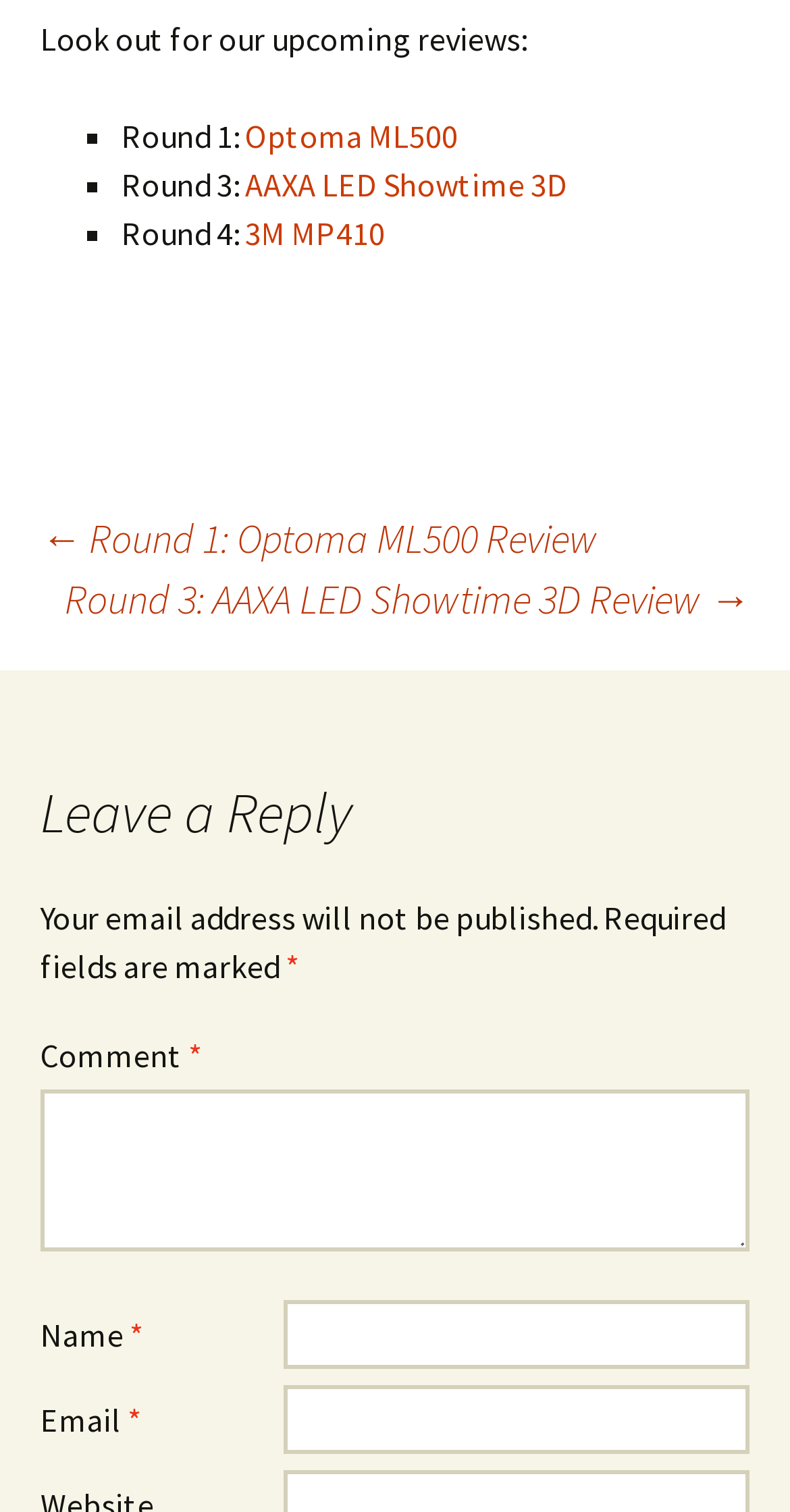Reply to the question with a single word or phrase:
What is the upcoming review mentioned?

Optoma ML500